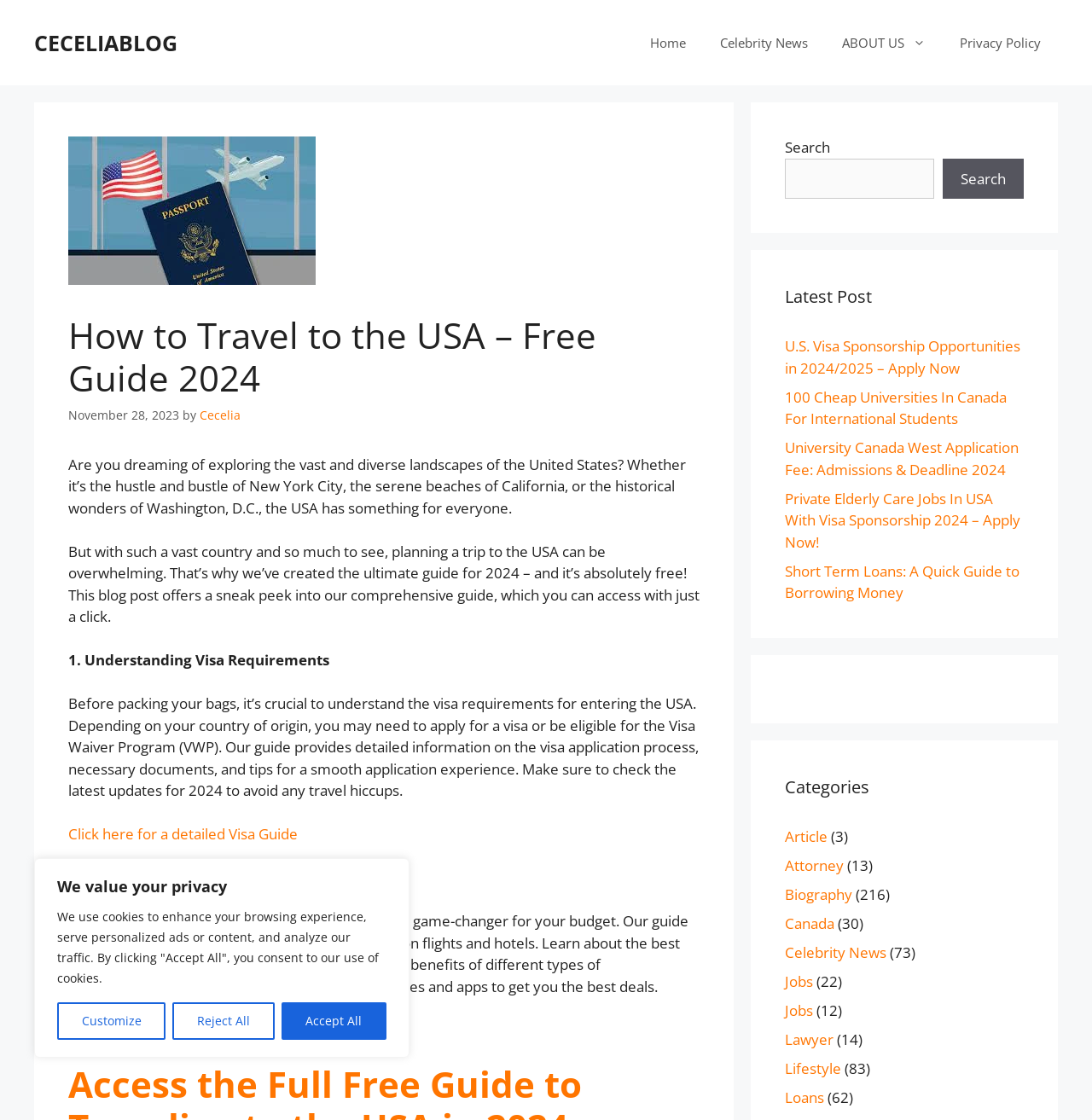Using the information in the image, give a comprehensive answer to the question: 
What is the main topic of this webpage?

Based on the content of the webpage, it appears to be a guide for traveling to the United States, providing information on visa requirements, booking flights and accommodation, and other related topics.